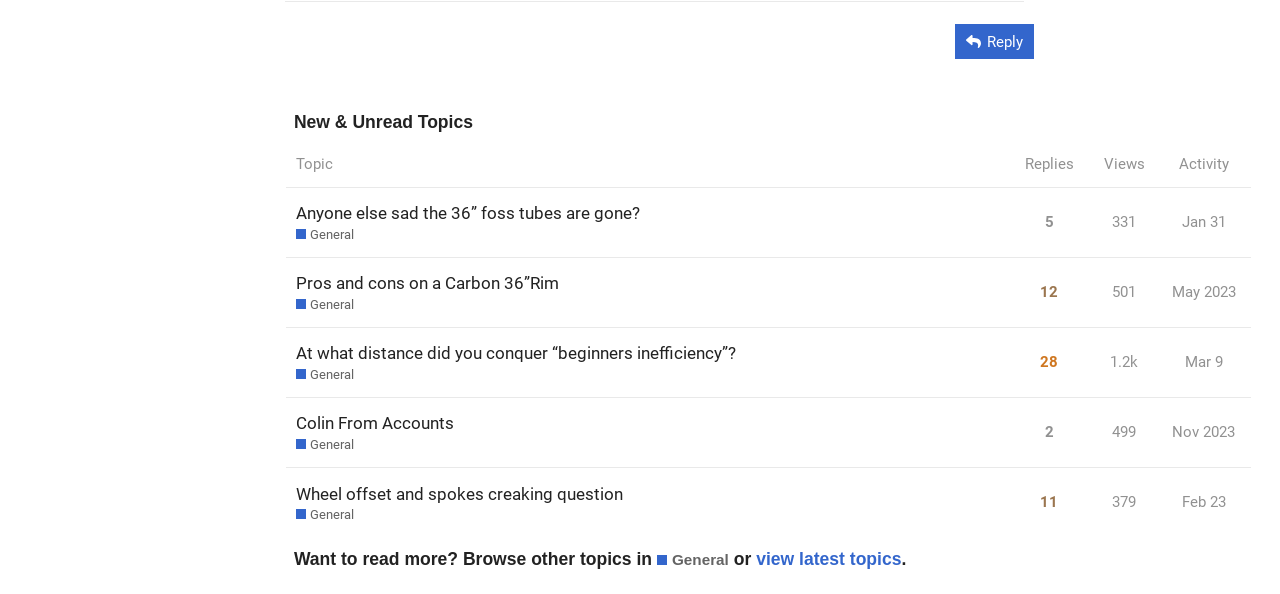Determine the bounding box coordinates of the clickable element necessary to fulfill the instruction: "Browse topics in 'General'". Provide the coordinates as four float numbers within the 0 to 1 range, i.e., [left, top, right, bottom].

[0.513, 0.925, 0.569, 0.961]